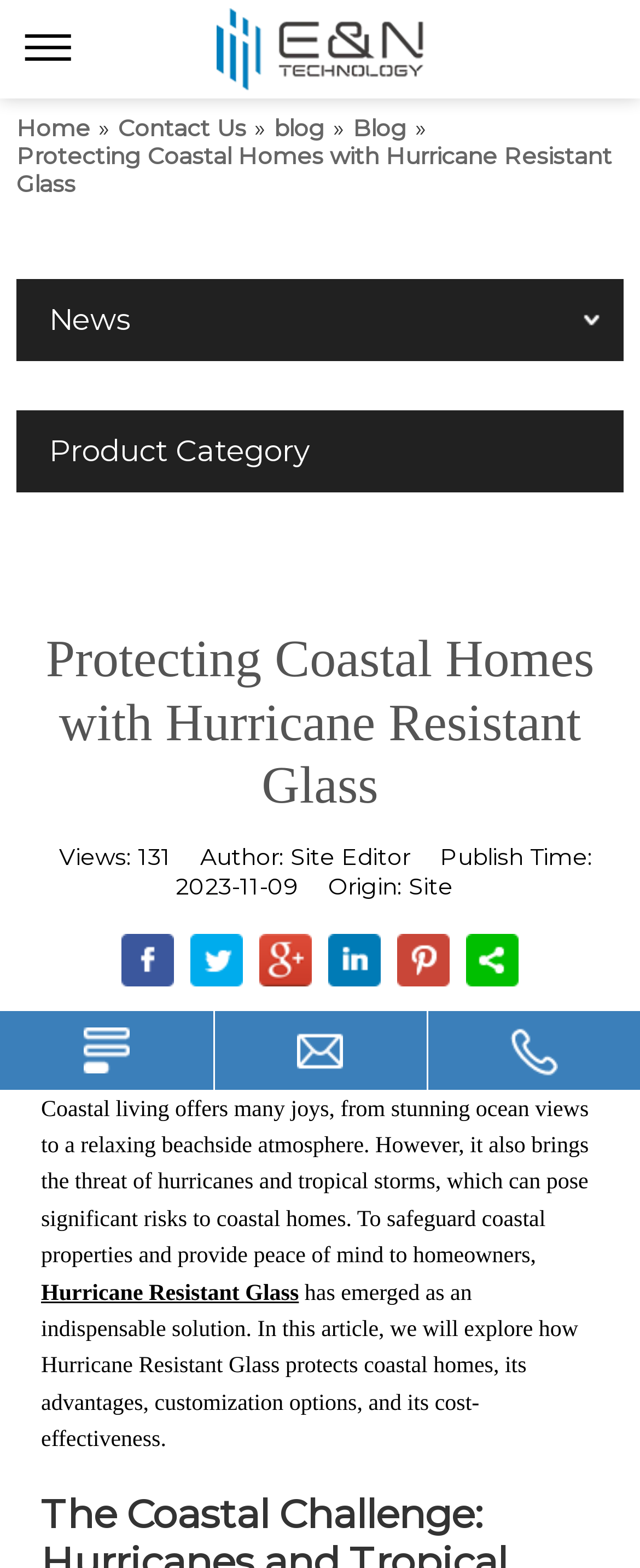Please determine the heading text of this webpage.

Protecting Coastal Homes with Hurricane Resistant Glass